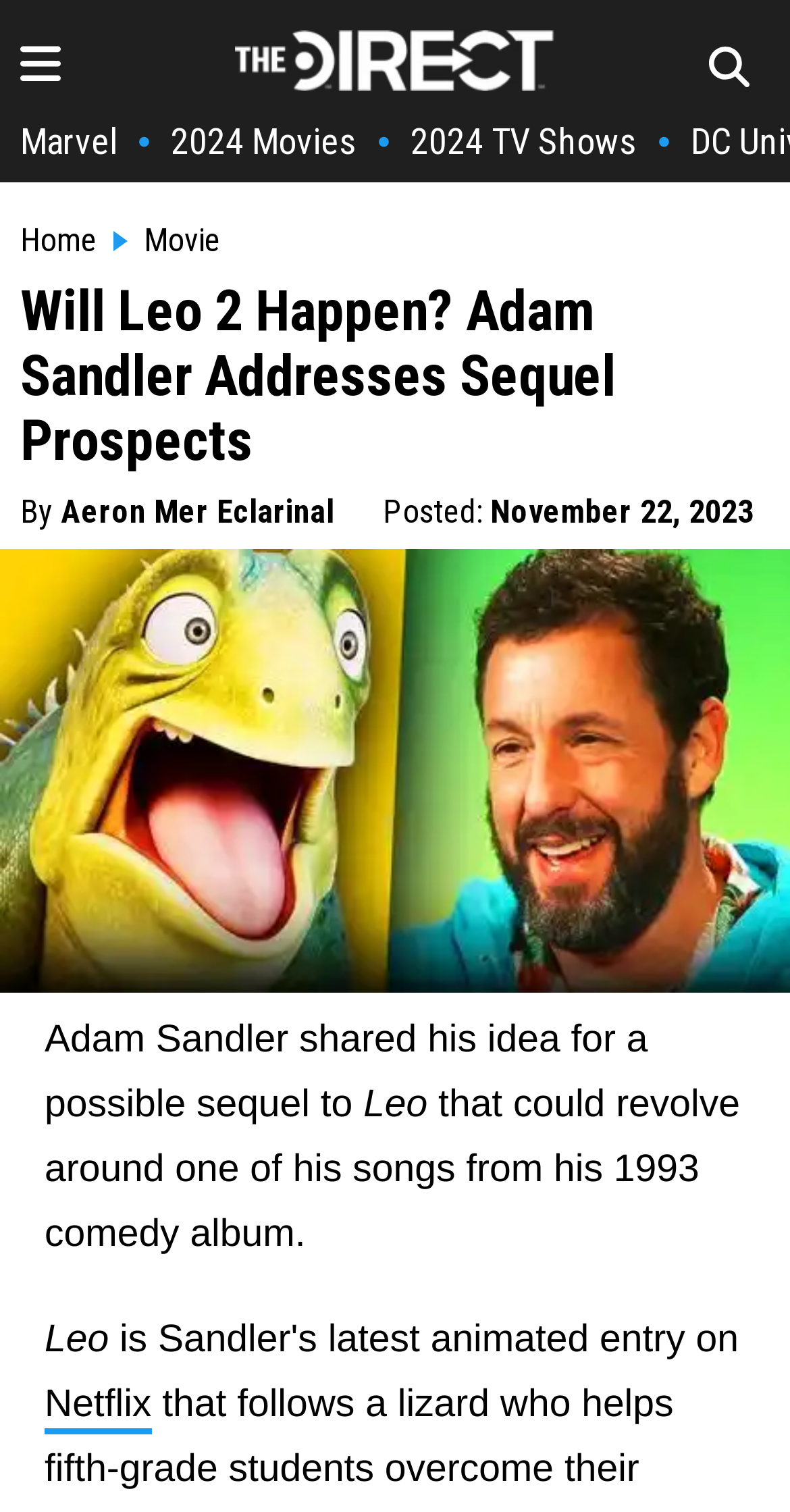Please identify the bounding box coordinates of the region to click in order to complete the task: "go to The Direct Homepage". The coordinates must be four float numbers between 0 and 1, specified as [left, top, right, bottom].

[0.297, 0.043, 0.703, 0.066]